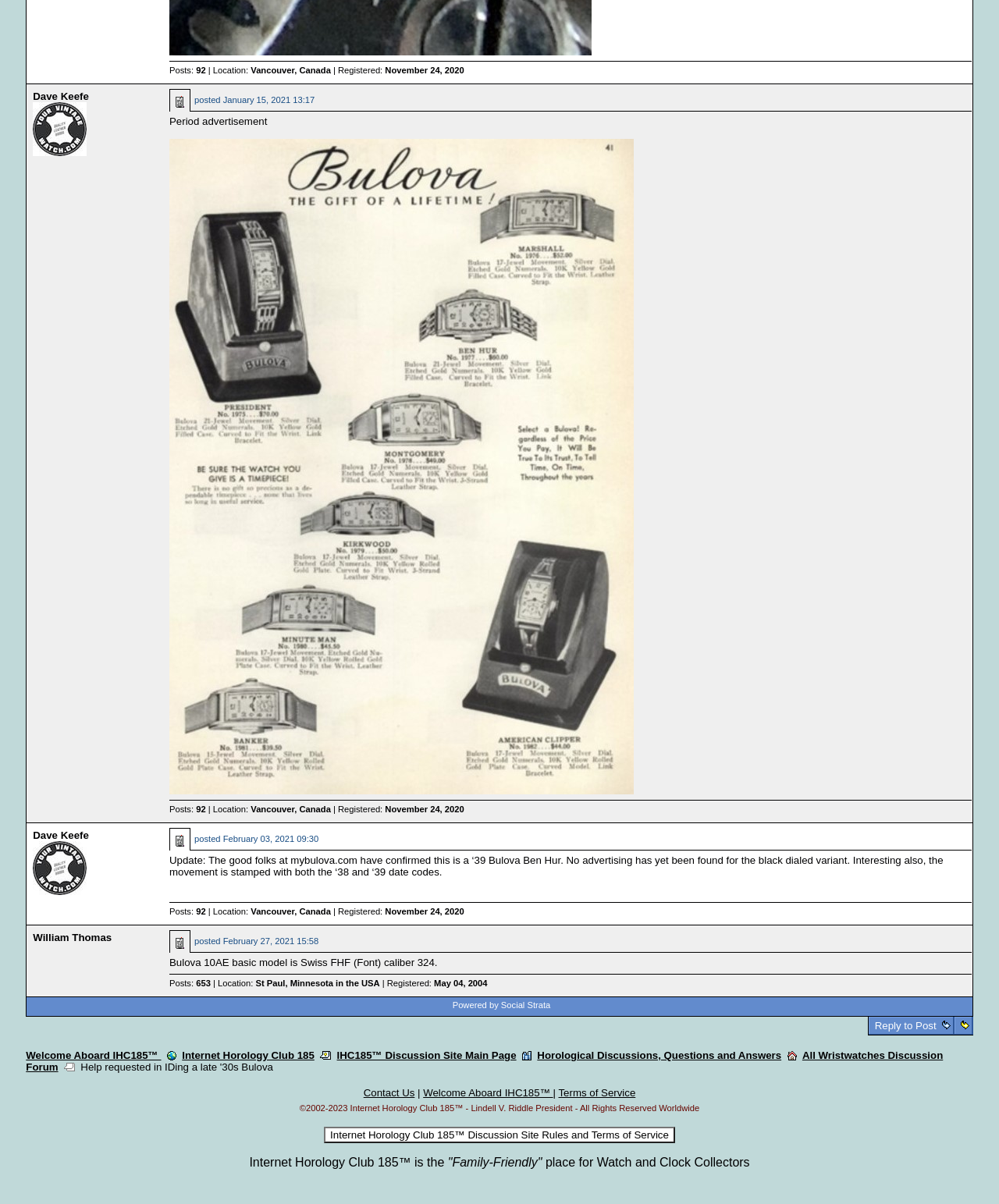Please determine the bounding box coordinates of the element's region to click in order to carry out the following instruction: "View user profile". The coordinates should be four float numbers between 0 and 1, i.e., [left, top, right, bottom].

[0.033, 0.075, 0.089, 0.085]